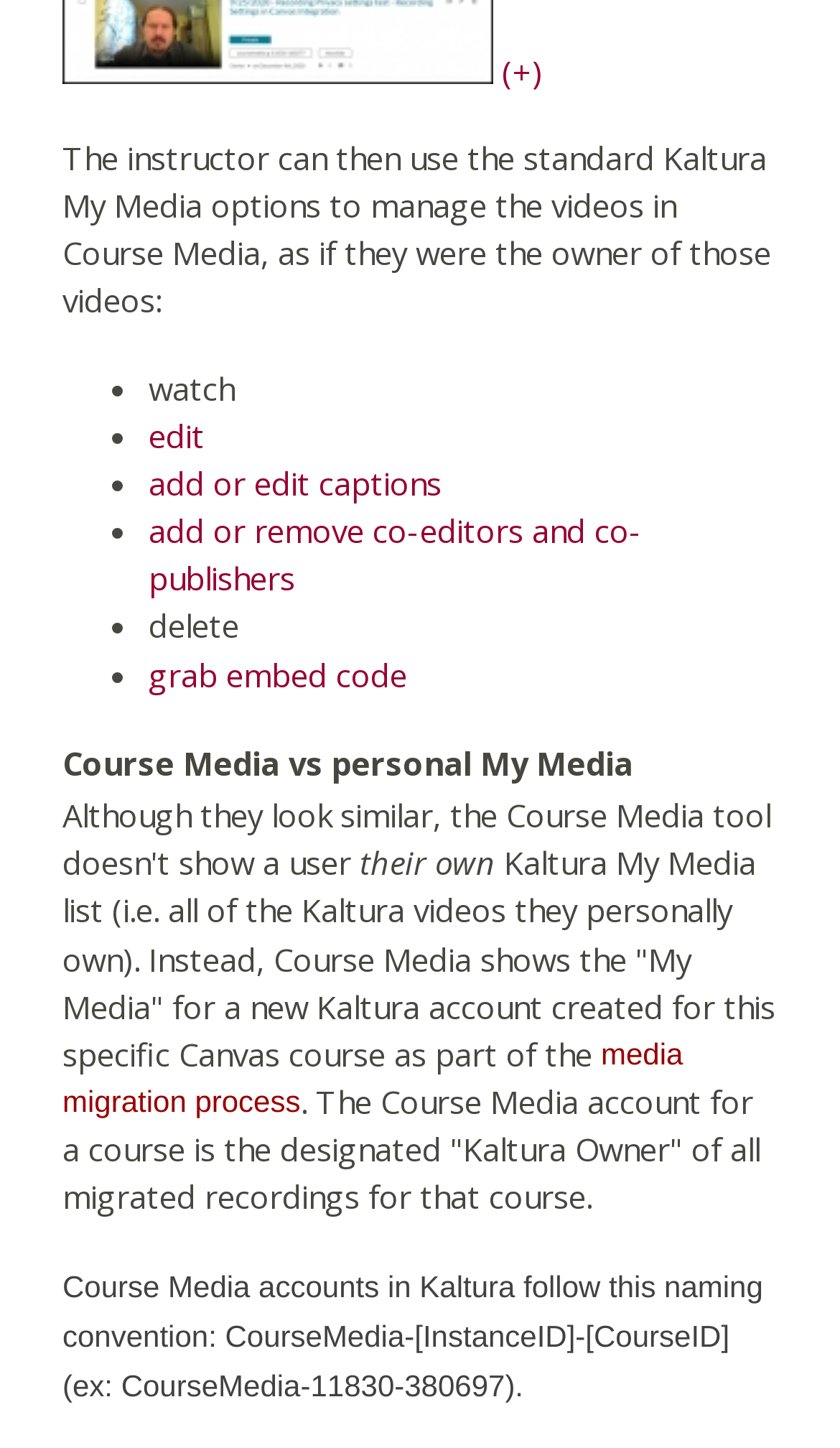Given the webpage screenshot and the description, determine the bounding box coordinates (top-left x, top-left y, bottom-right x, bottom-right y) that define the location of the UI element matching this description: (+)

[0.597, 0.034, 0.646, 0.063]